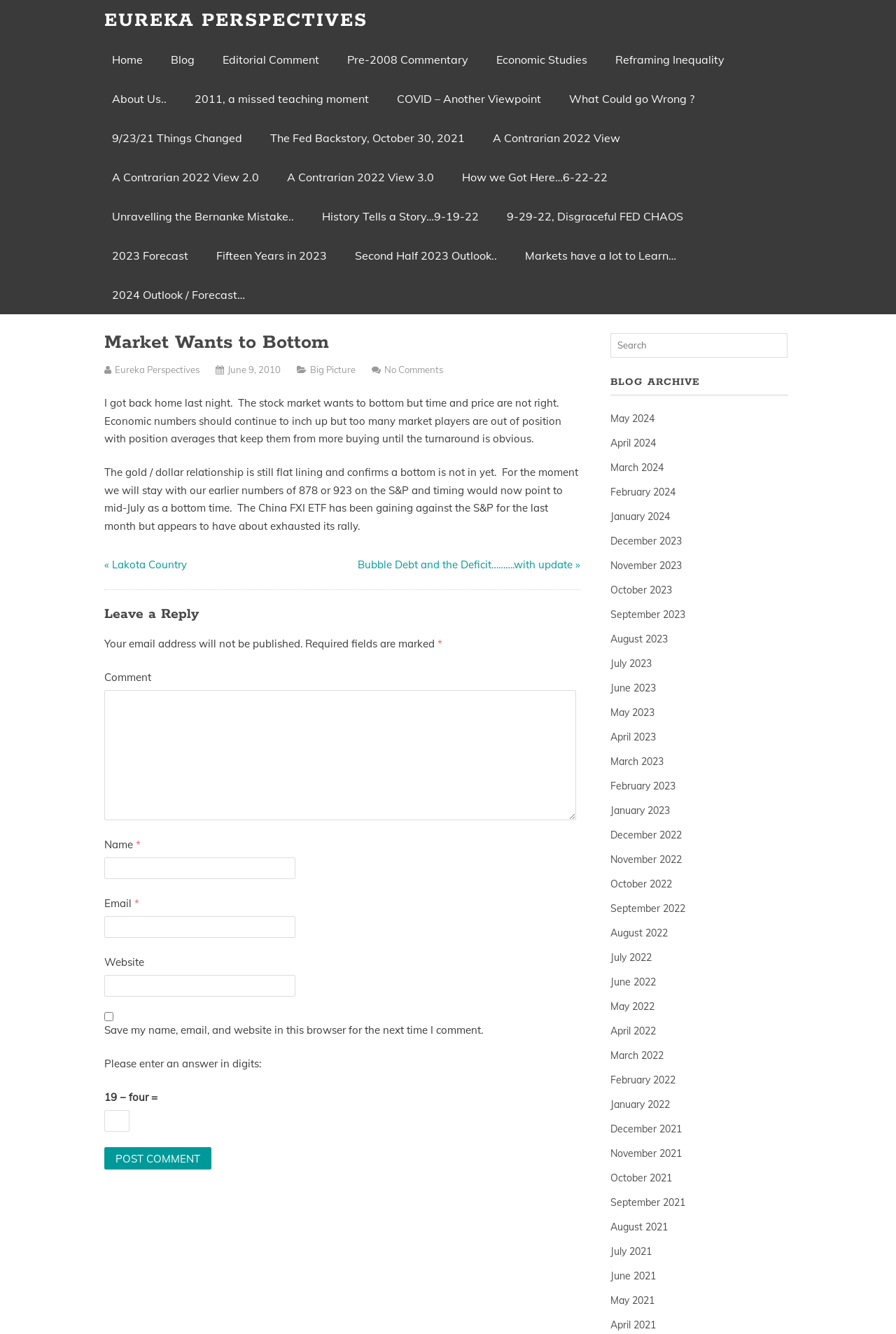Highlight the bounding box coordinates of the element you need to click to perform the following instruction: "Click on the 'Post Comment' button."

[0.117, 0.86, 0.236, 0.877]